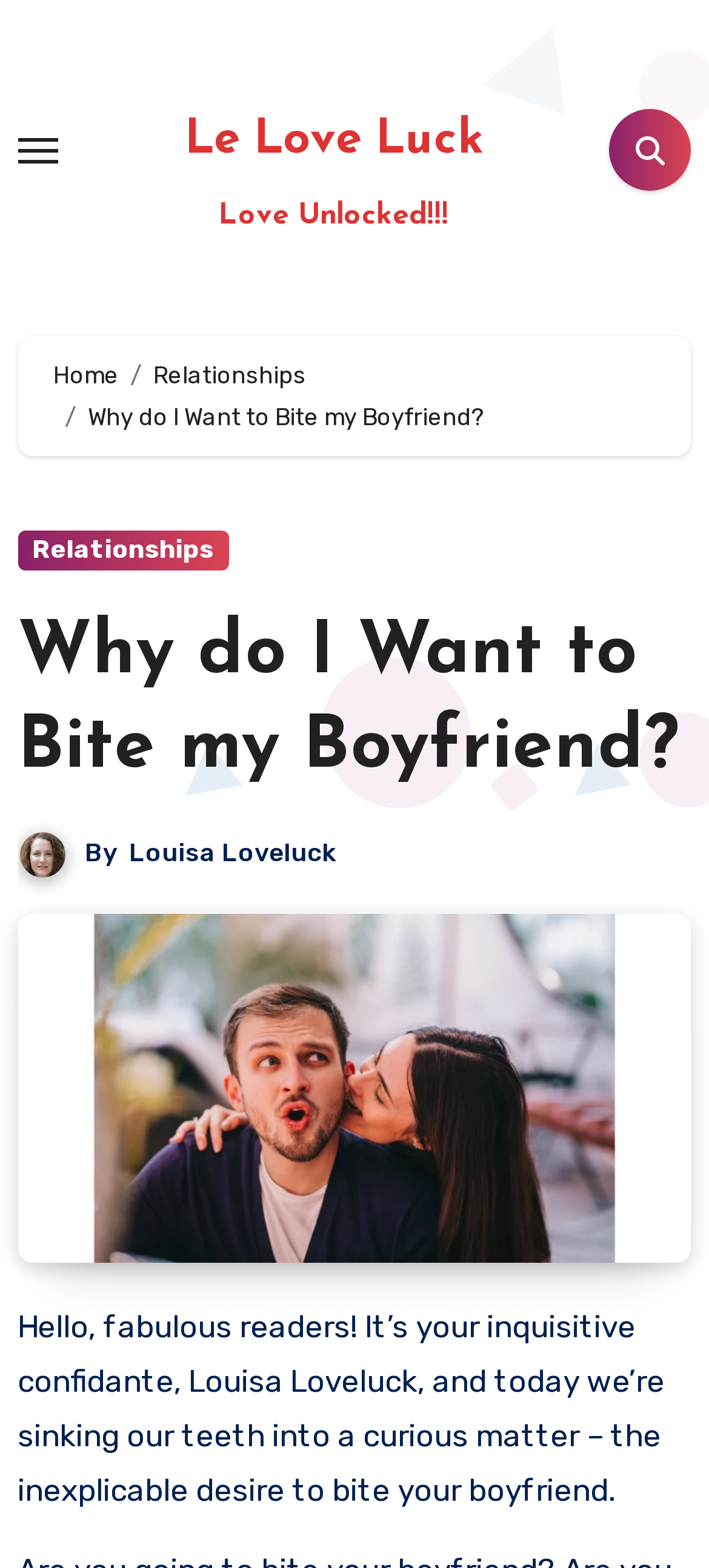Convey a detailed summary of the webpage, mentioning all key elements.

This webpage is an article titled "Why do I Want to Bite my Boyfriend?" from the website "Le Love Luck". At the top left corner, there is a button to toggle navigation. Next to it, there is a link to the website's homepage, "Le Love Luck". Below these elements, there is a static text "Love Unlocked!!!".

On the top right corner, there is a Facebook icon represented by "\uf002". Below it, there is a navigation breadcrumb section that displays the path "Home > Relationships > Why do I Want to Bite my Boyfriend?". 

The main content of the webpage starts with a heading "Why do I Want to Bite my Boyfriend?" followed by a link to the same title. Below the heading, there is a byline section that includes a link to the author's name, "Louisa Loveluck", preceded by the text "By". 

The main article starts with a greeting from the author, "Hello, fabulous readers! It’s your inquisitive confidante, Louisa Loveluck, and today we’re sinking our teeth into a curious matter – the inexplicable desire to bite your boyfriend." The article likely explores the topic of why people have the urge to bite their romantic partners.